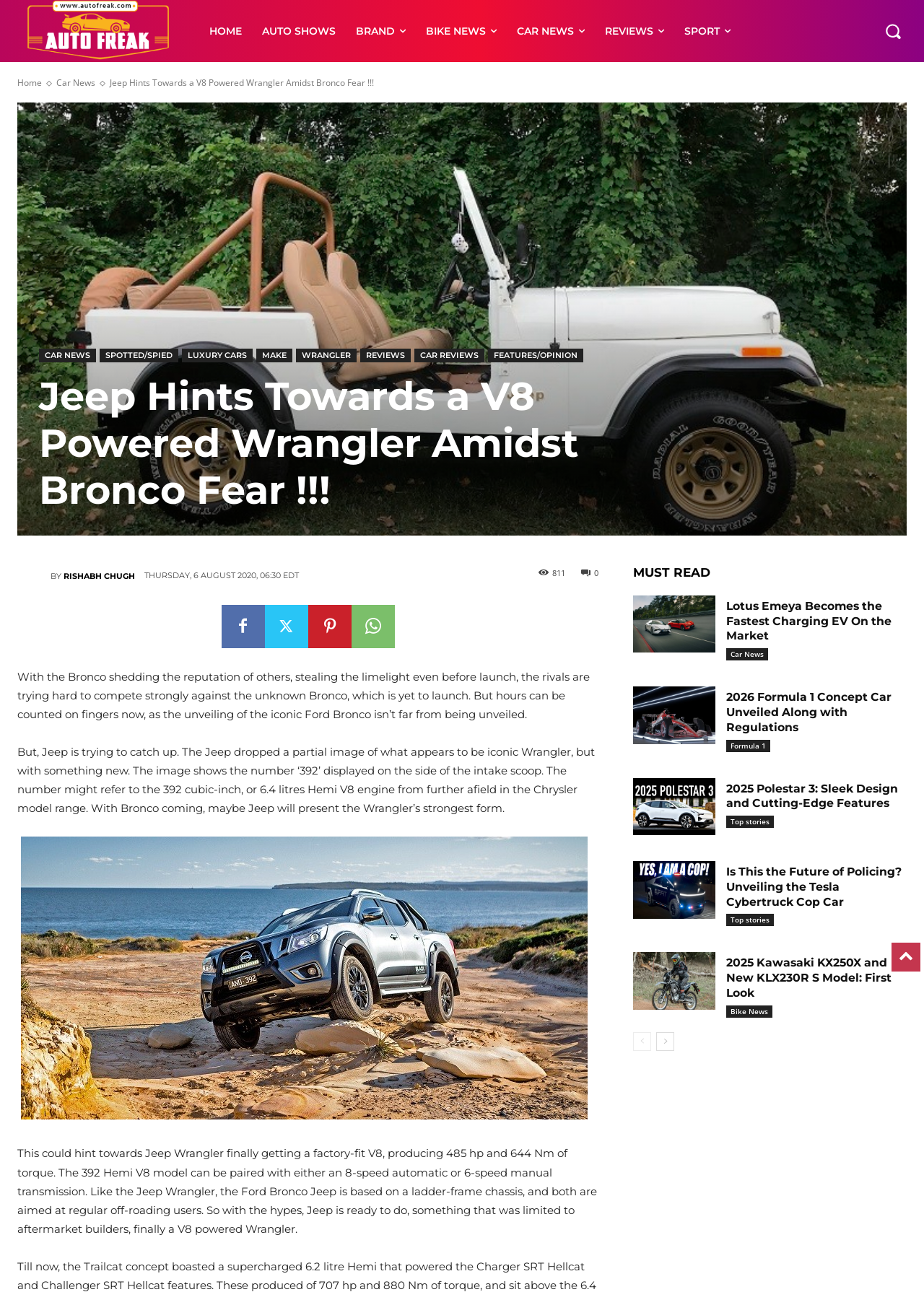Please identify the coordinates of the bounding box that should be clicked to fulfill this instruction: "Read the article 'Lotus Emeya Becomes the Fastest Charging EV On the Market'".

[0.685, 0.461, 0.774, 0.505]